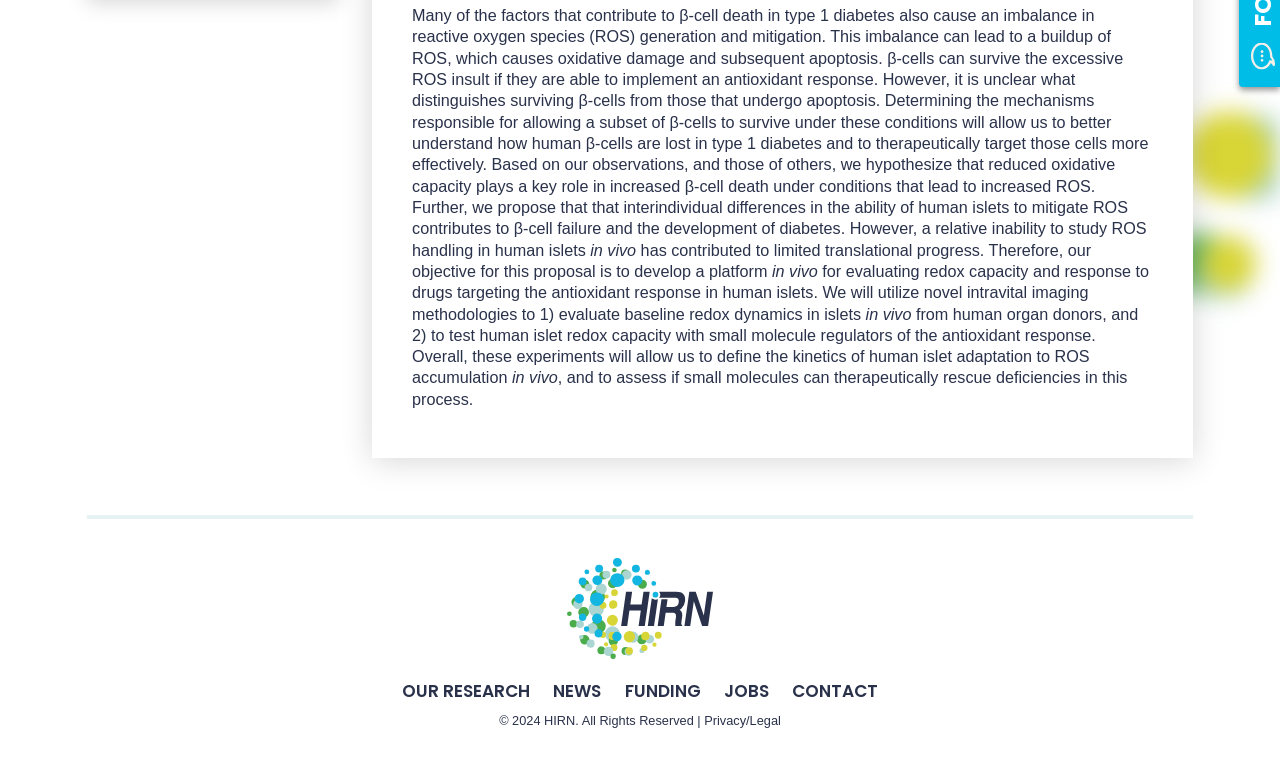Given the element description, predict the bounding box coordinates in the format (top-left x, top-left y, bottom-right x, bottom-right y). Make sure all values are between 0 and 1. Here is the element description: Our Research

[0.314, 0.89, 0.414, 0.924]